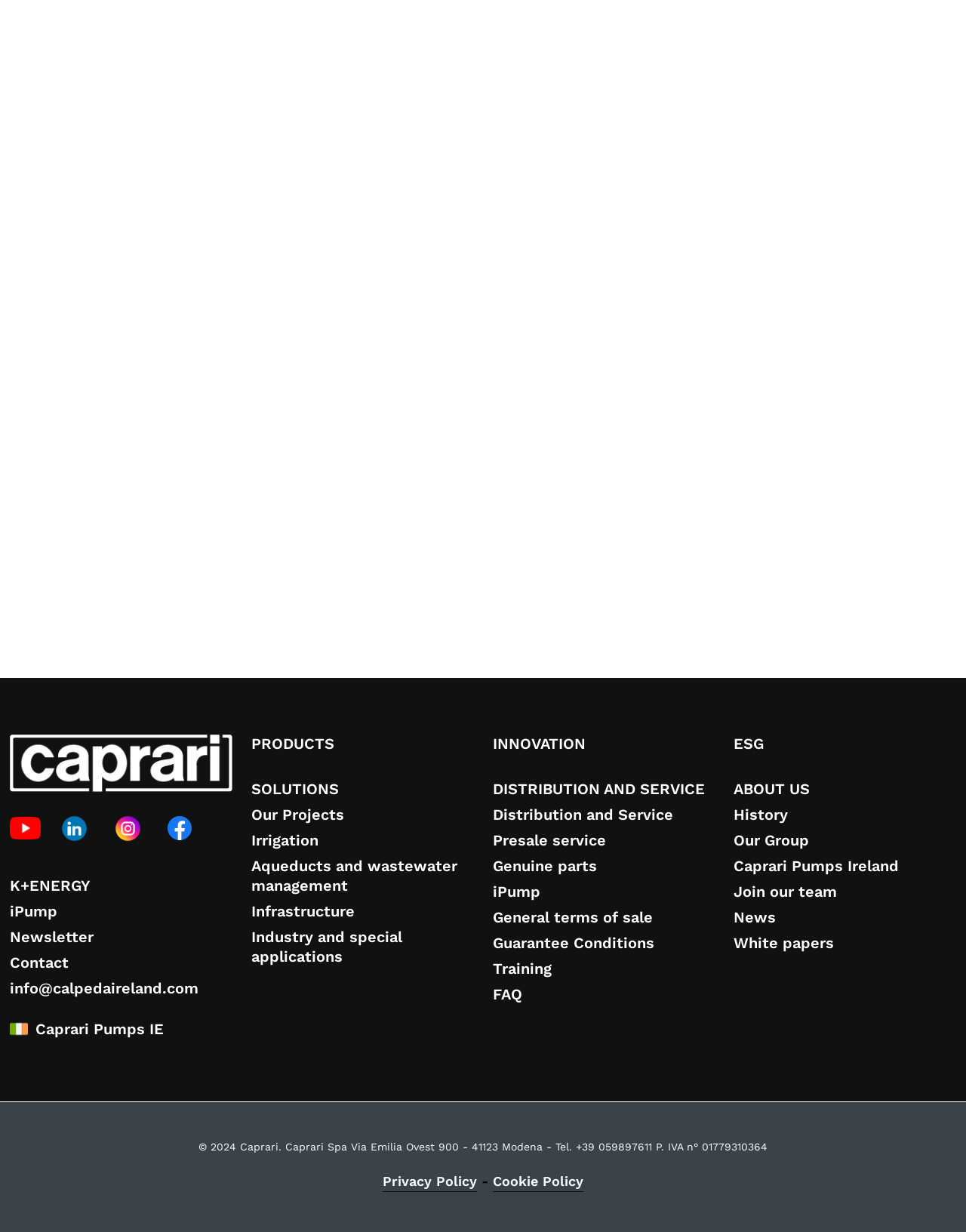Could you highlight the region that needs to be clicked to execute the instruction: "View the 'SOLUTIONS' section"?

[0.26, 0.633, 0.351, 0.648]